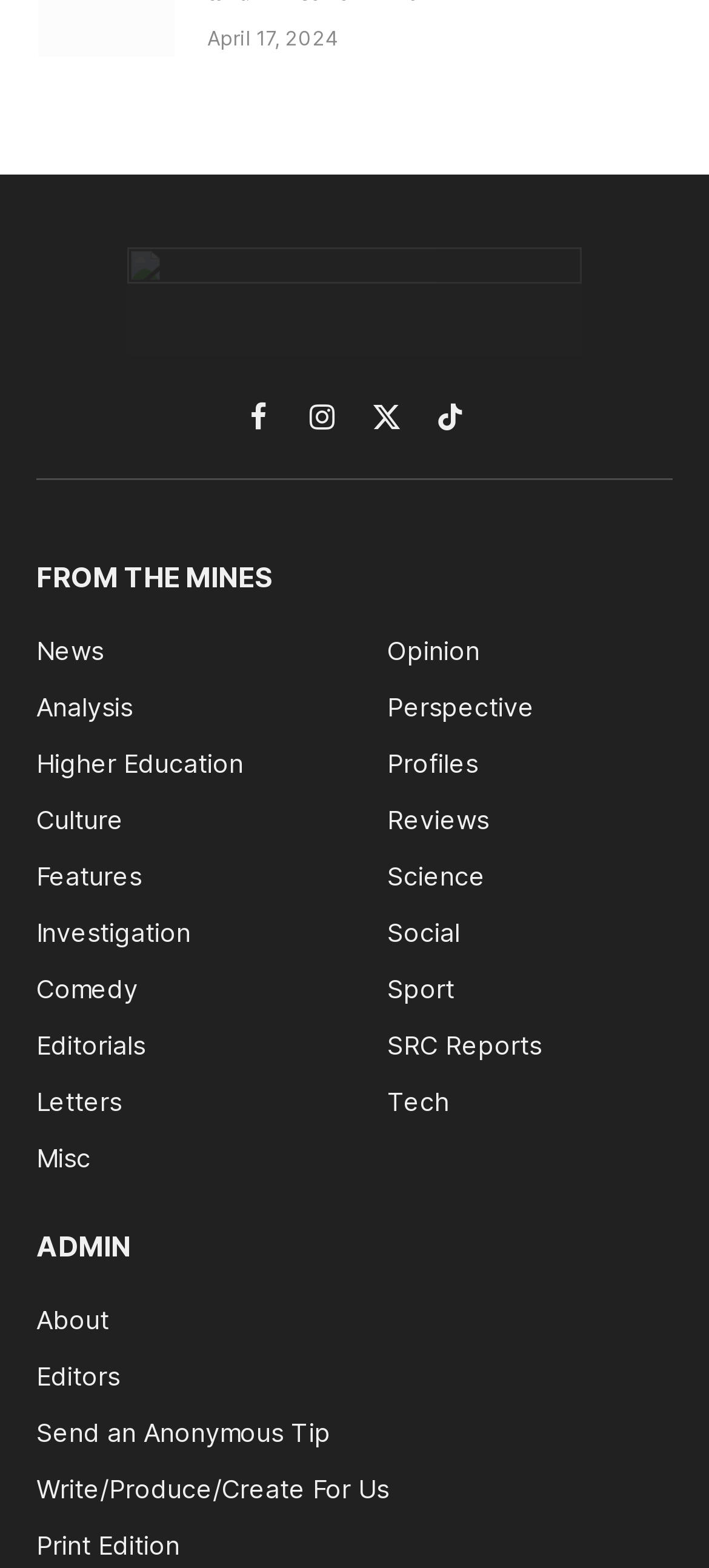How many links are present under the 'FROM THE MINES' category?
Use the image to answer the question with a single word or phrase.

9